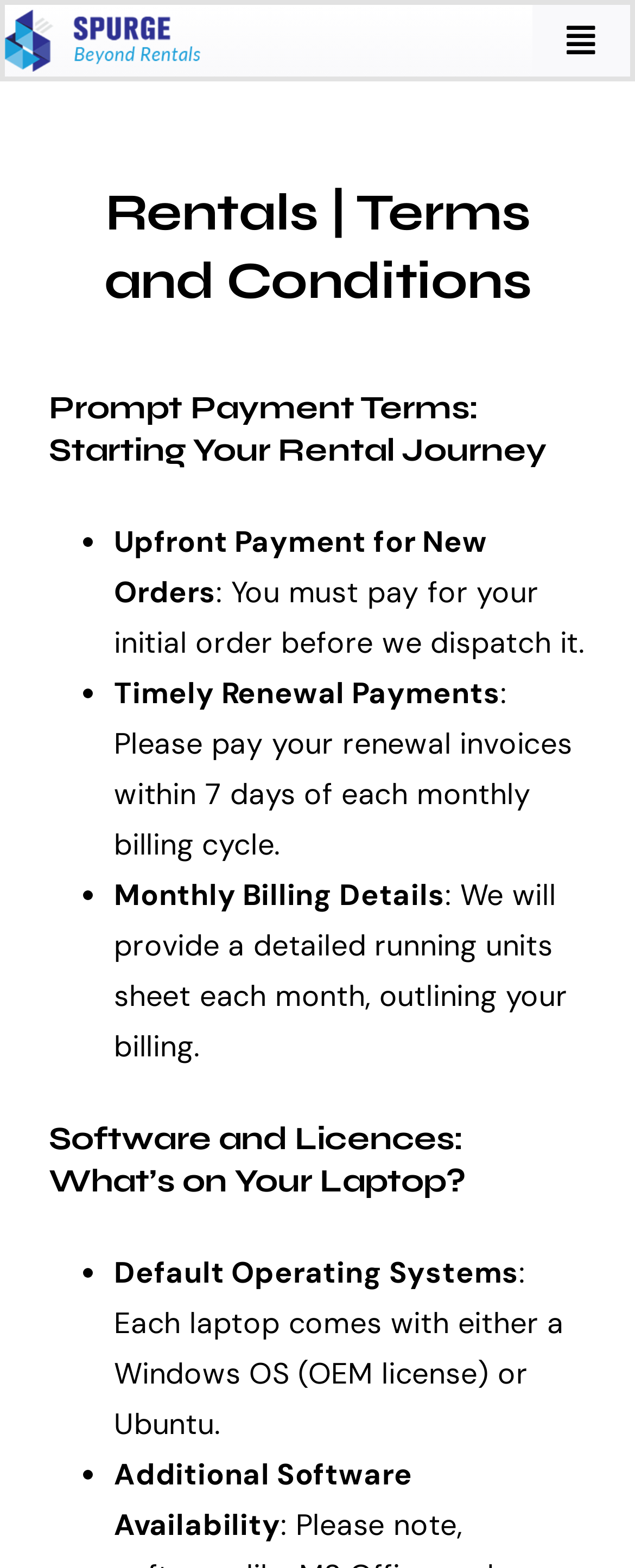Use a single word or phrase to answer the question: 
What operating systems are available on the laptops?

Windows OS or Ubuntu